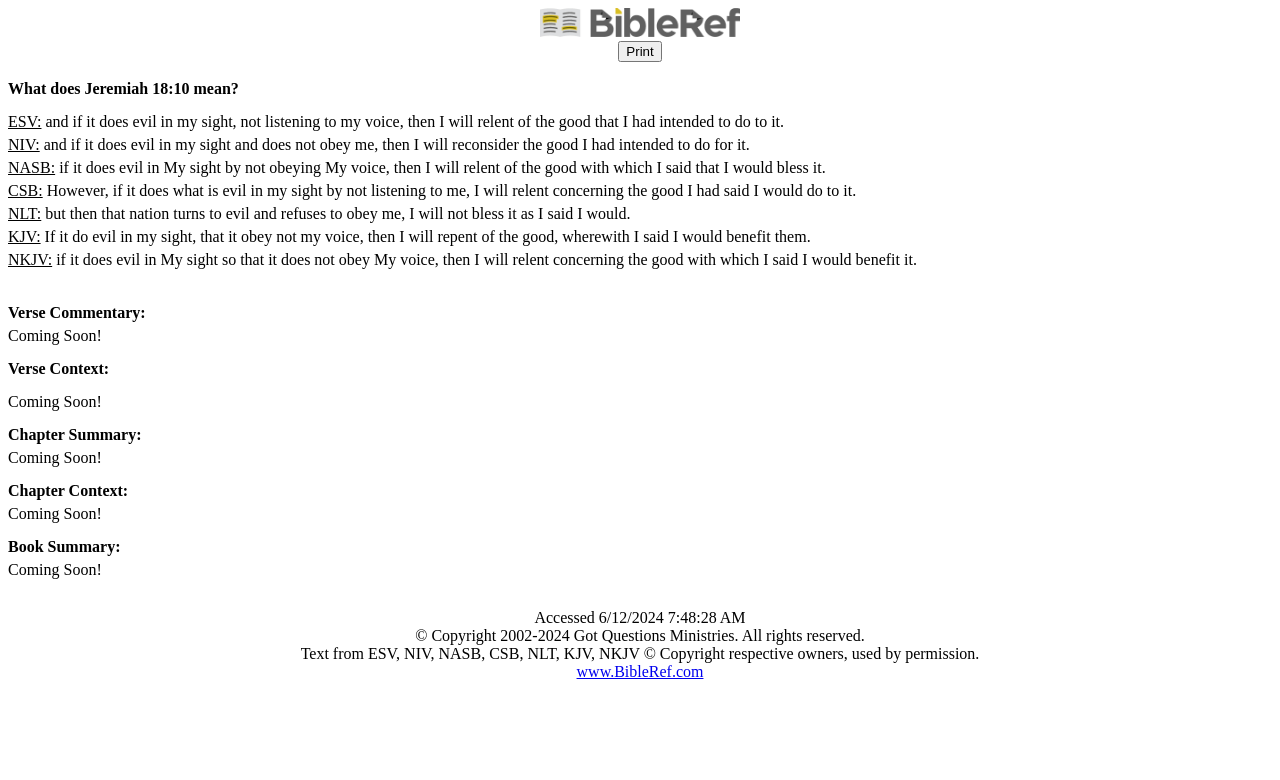Articulate a detailed summary of the webpage's content and design.

This webpage is about the Bible verse Jeremiah 18:10, providing its meaning and different translations. At the top, there is an image and a "Print" button. Below them, a question "What does Jeremiah 18:10 mean?" is displayed. 

The verse is then presented in multiple translations, including ESV, NIV, NASB, CSB, NLT, KJV, and NKJV, each with its corresponding text. These translations are arranged vertically, with the translation labels (e.g., "ESV:") on the left and the verse texts on the right.

Further down, there are section headers for "Verse Commentary:", "Verse Context:", "Chapter Summary:", "Chapter Context:", and "Book Summary:", but most of them display "Coming Soon!" instead of actual content.

At the bottom of the page, there is information about the webpage's access time, copyright notices, and a link to "www.BibleRef.com".